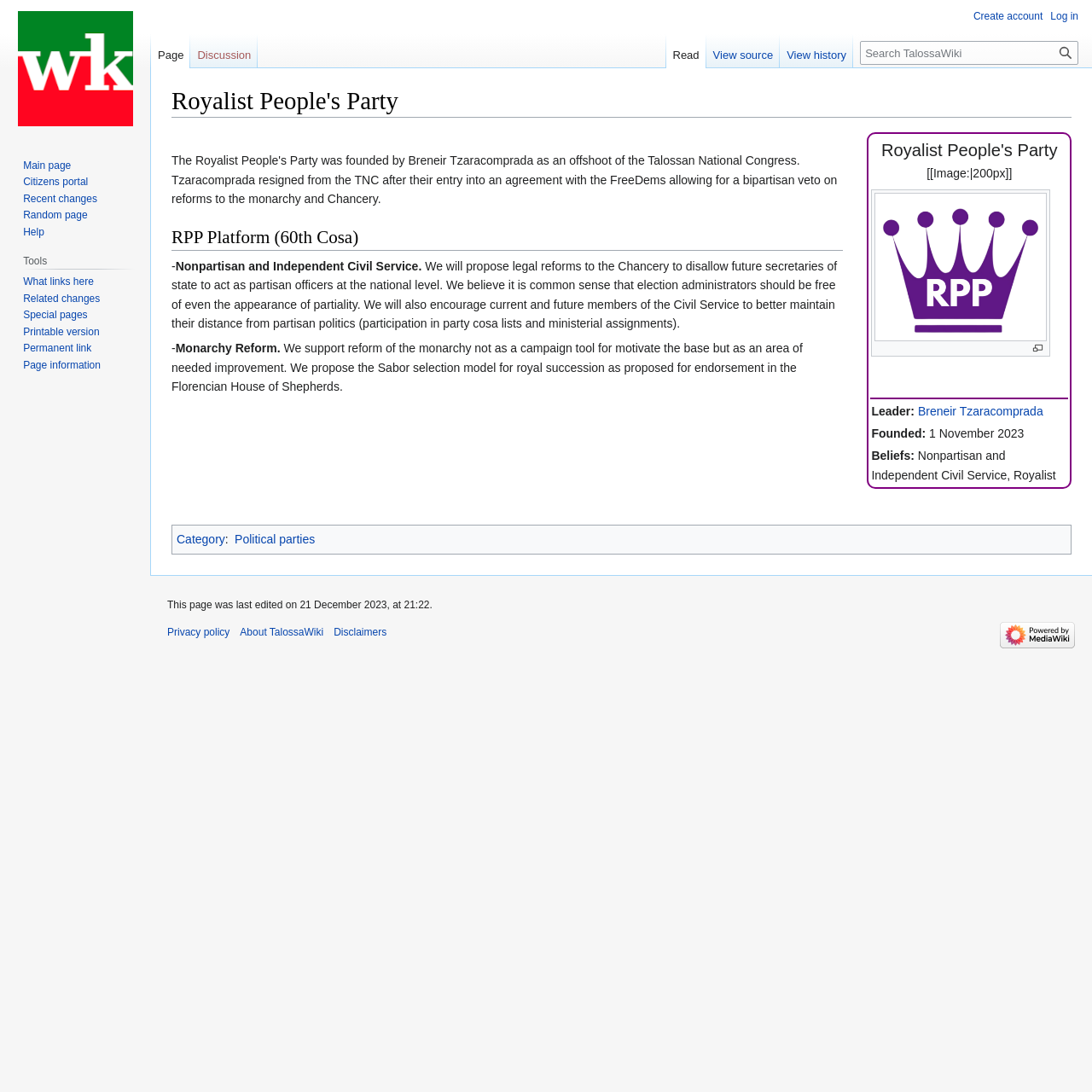Please give the bounding box coordinates of the area that should be clicked to fulfill the following instruction: "View the page history". The coordinates should be in the format of four float numbers from 0 to 1, i.e., [left, top, right, bottom].

[0.714, 0.031, 0.781, 0.062]